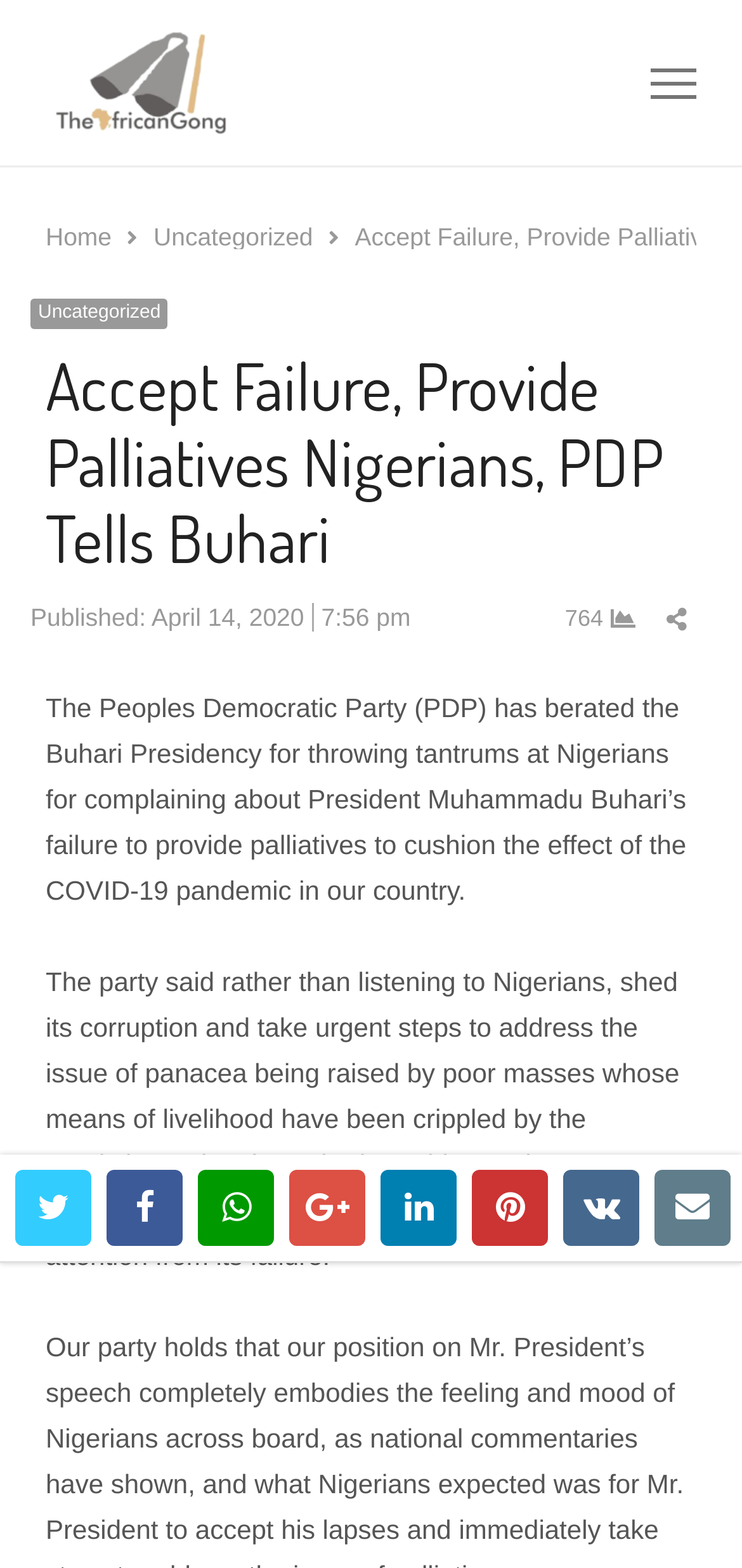Create a detailed description of the webpage's content and layout.

The webpage is an article from "The African Gong" news website. At the top, there is a heading with the website's name, accompanied by an image. To the right of the heading, there is a "Menu" section with links to "Home" and "Uncategorized". 

Below the menu, there is a main article section. The article's title, "Accept Failure, Provide Palliatives Nigerians, PDP Tells Buhari", is prominently displayed. The article's metadata, including the publication date and time, "April 14, 2020 7:56 pm", is shown below the title. There is also a "Share this post" button and a counter displaying "764" views.

The article's content is divided into two paragraphs. The first paragraph discusses the Peoples Democratic Party (PDP) criticizing the Buhari Presidency for not providing palliatives to Nigerians during the COVID-19 pandemic. The second paragraph elaborates on the PDP's stance, stating that the Buhari Presidency should address the issue of panacea raised by poor masses instead of diverting public attention from its failure.

At the bottom of the page, there are social media links, including Twitter, Facebook, WhatsApp, Google+, LinkedIn, Pinterest, VKontakte, and Email, allowing users to share the article on various platforms.